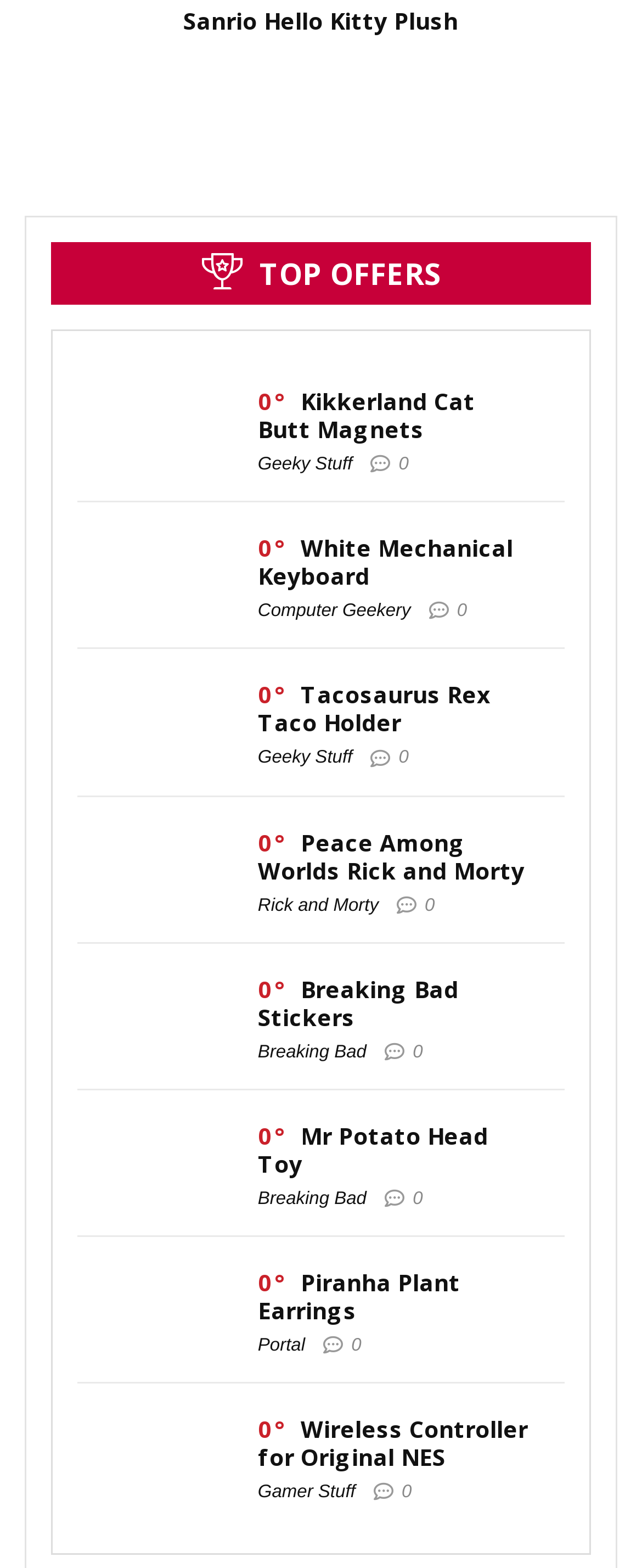Please indicate the bounding box coordinates of the element's region to be clicked to achieve the instruction: "Check out Tacosaurus Rex Taco Holder". Provide the coordinates as four float numbers between 0 and 1, i.e., [left, top, right, bottom].

[0.172, 0.431, 0.362, 0.449]